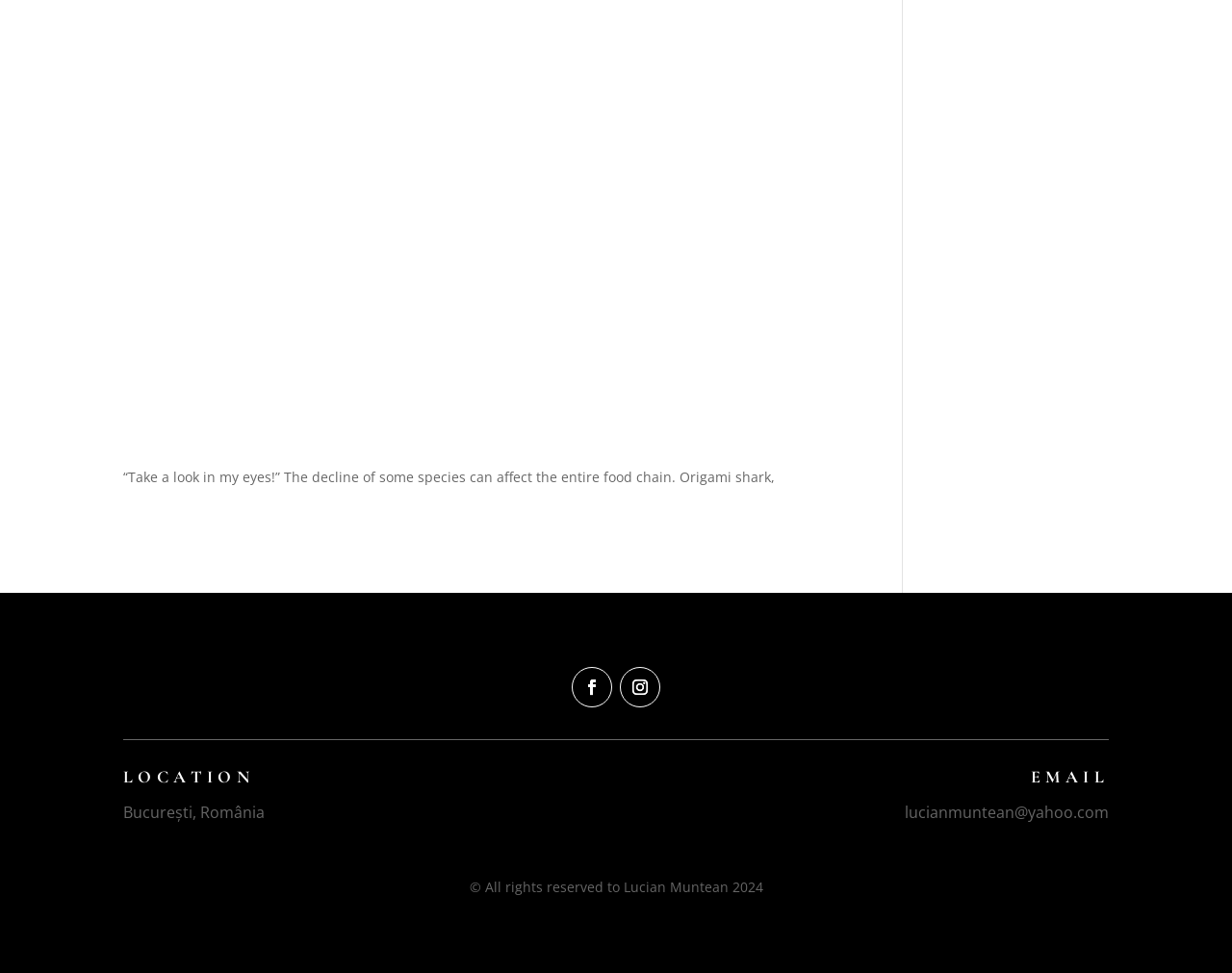What is the location mentioned on the webpage?
Refer to the image and provide a thorough answer to the question.

I found the location by looking at the 'LOCATION' heading and the corresponding text 'București, România' below it.